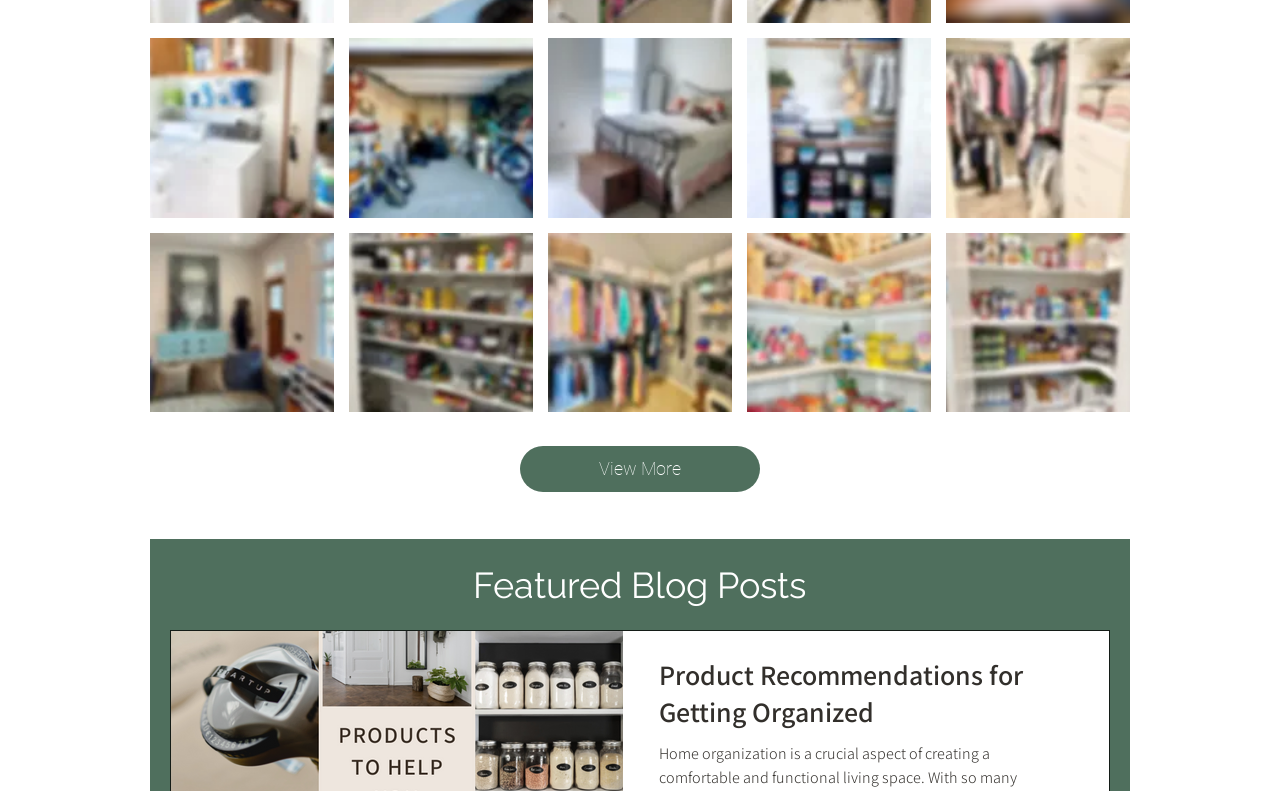Kindly determine the bounding box coordinates for the area that needs to be clicked to execute this instruction: "Explore the second product category".

[0.273, 0.048, 0.416, 0.275]